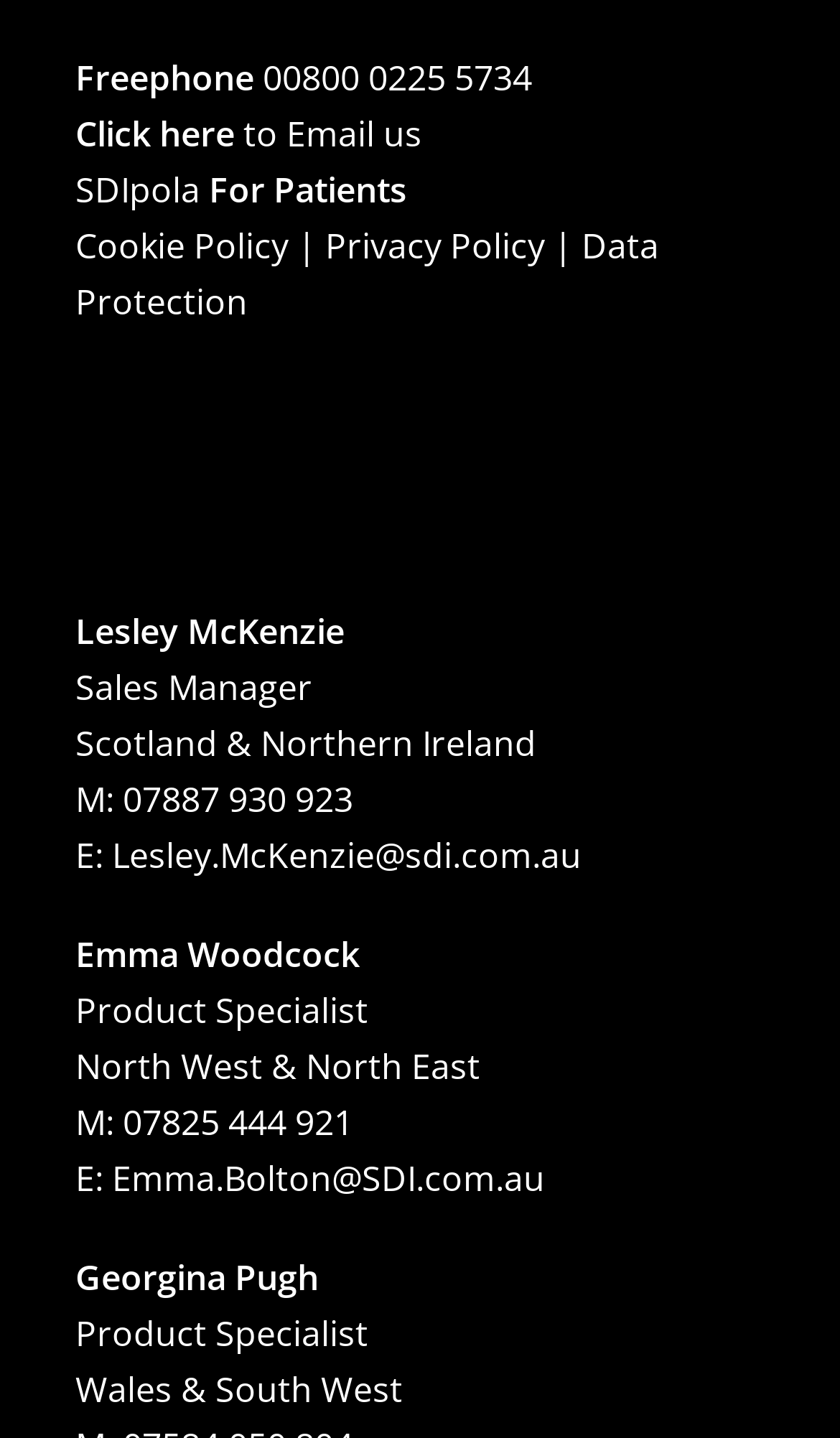What is the email address of Emma Woodcock?
Please use the visual content to give a single word or phrase answer.

Emma.Bolton@SDI.com.au